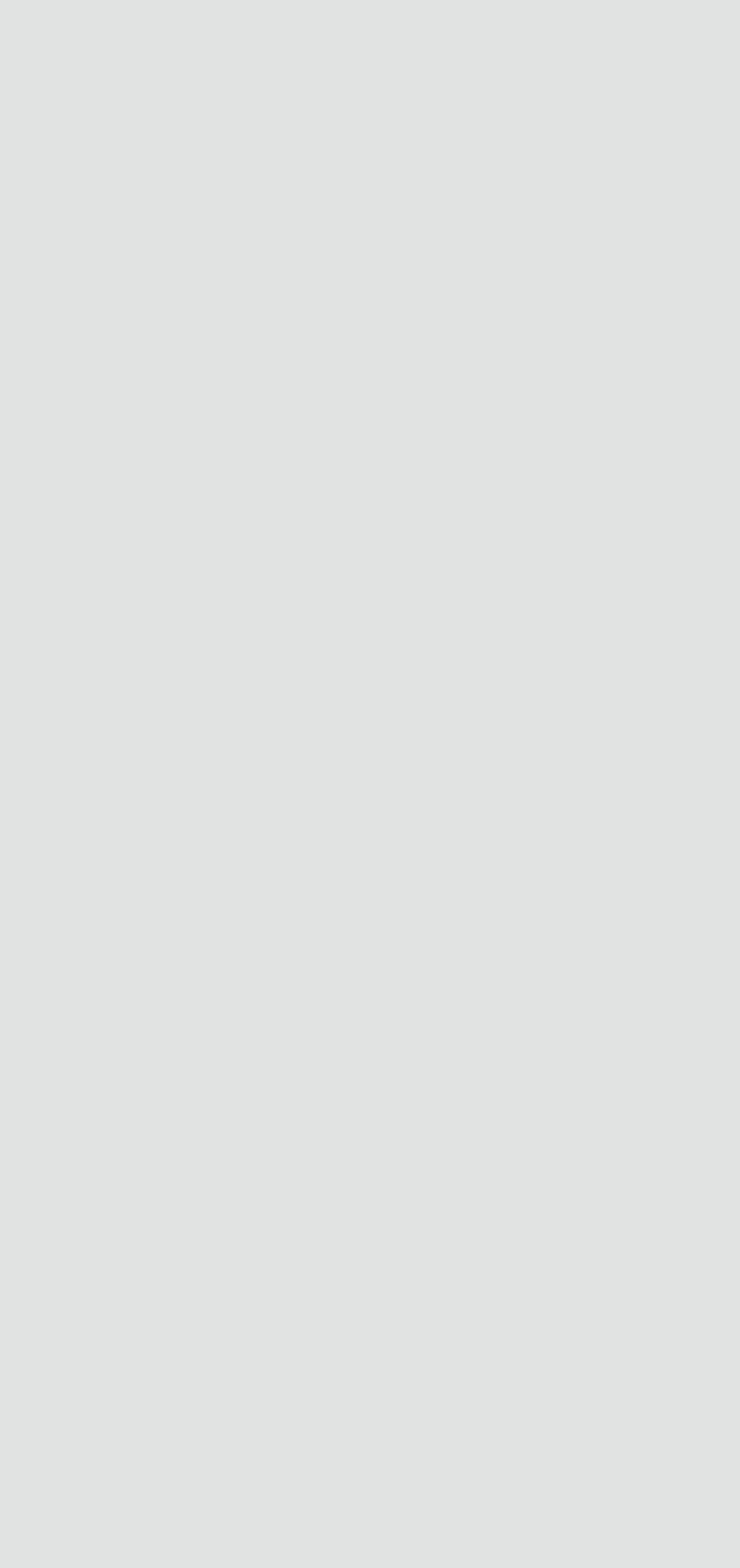Show the bounding box coordinates of the element that should be clicked to complete the task: "Explore Encoder Repairs".

[0.105, 0.692, 0.408, 0.716]